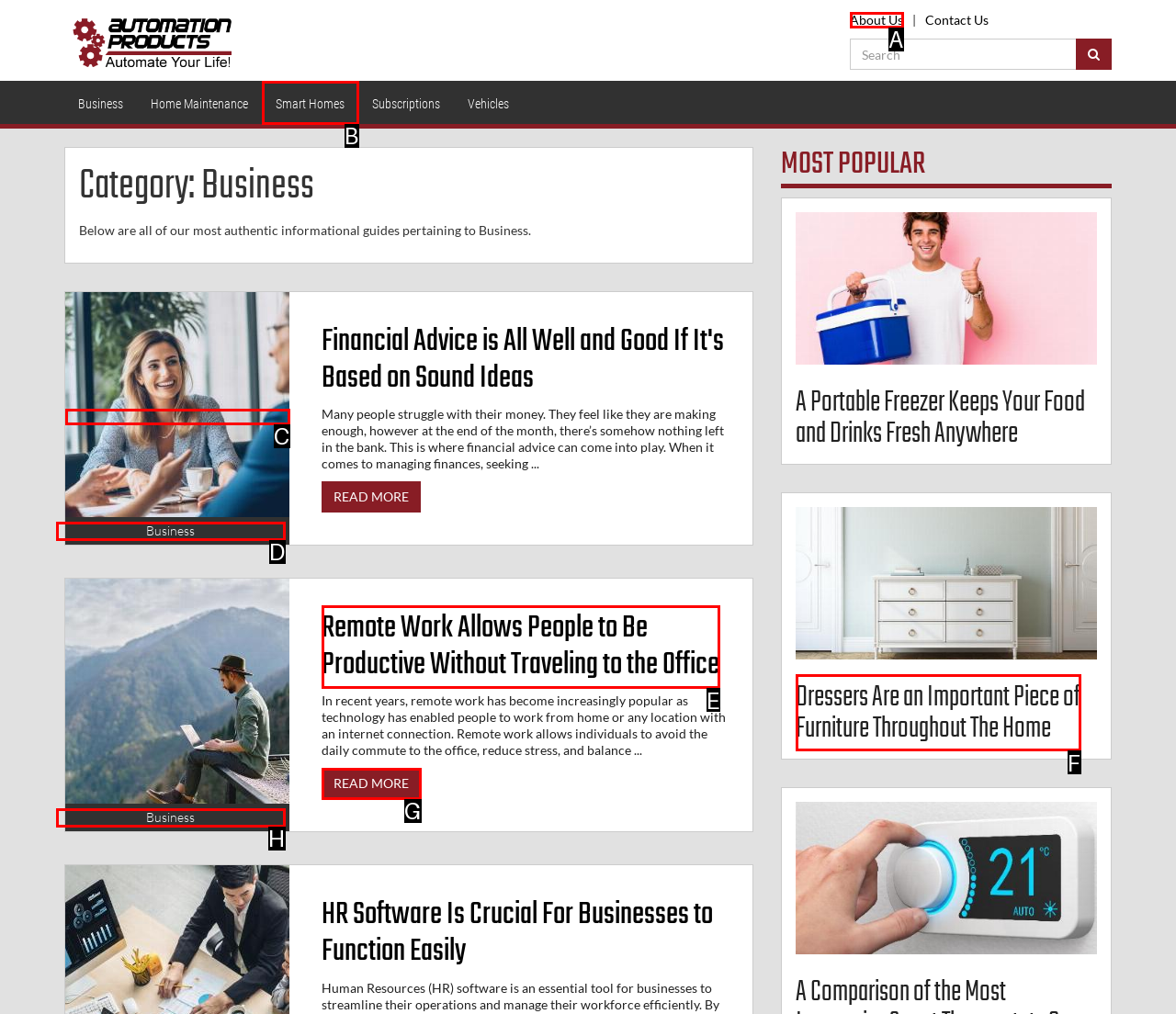Select the option that matches the description: Business. Answer with the letter of the correct option directly.

H